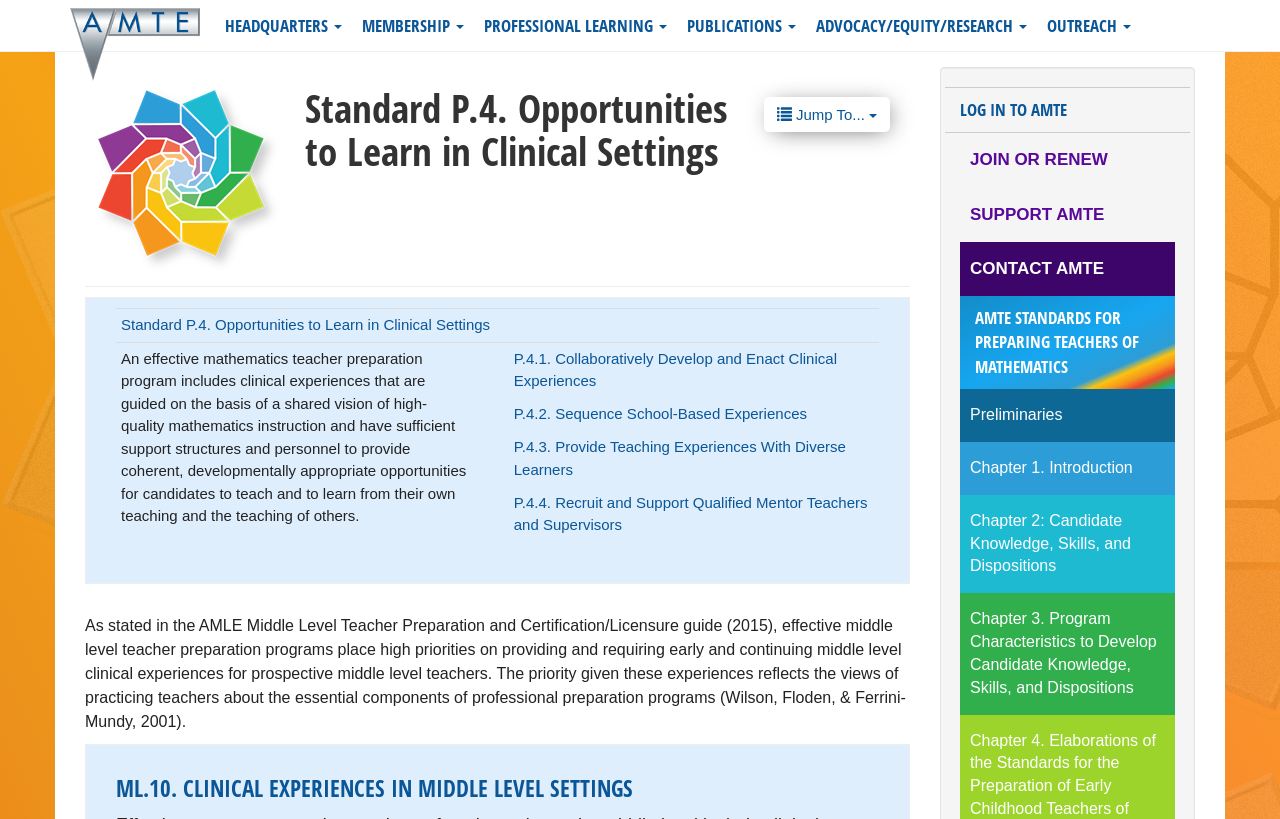Determine the bounding box coordinates of the section I need to click to execute the following instruction: "View the 'AMTE STANDARDS FOR PREPARING TEACHERS OF MATHEMATICS'". Provide the coordinates as four float numbers between 0 and 1, i.e., [left, top, right, bottom].

[0.762, 0.374, 0.89, 0.461]